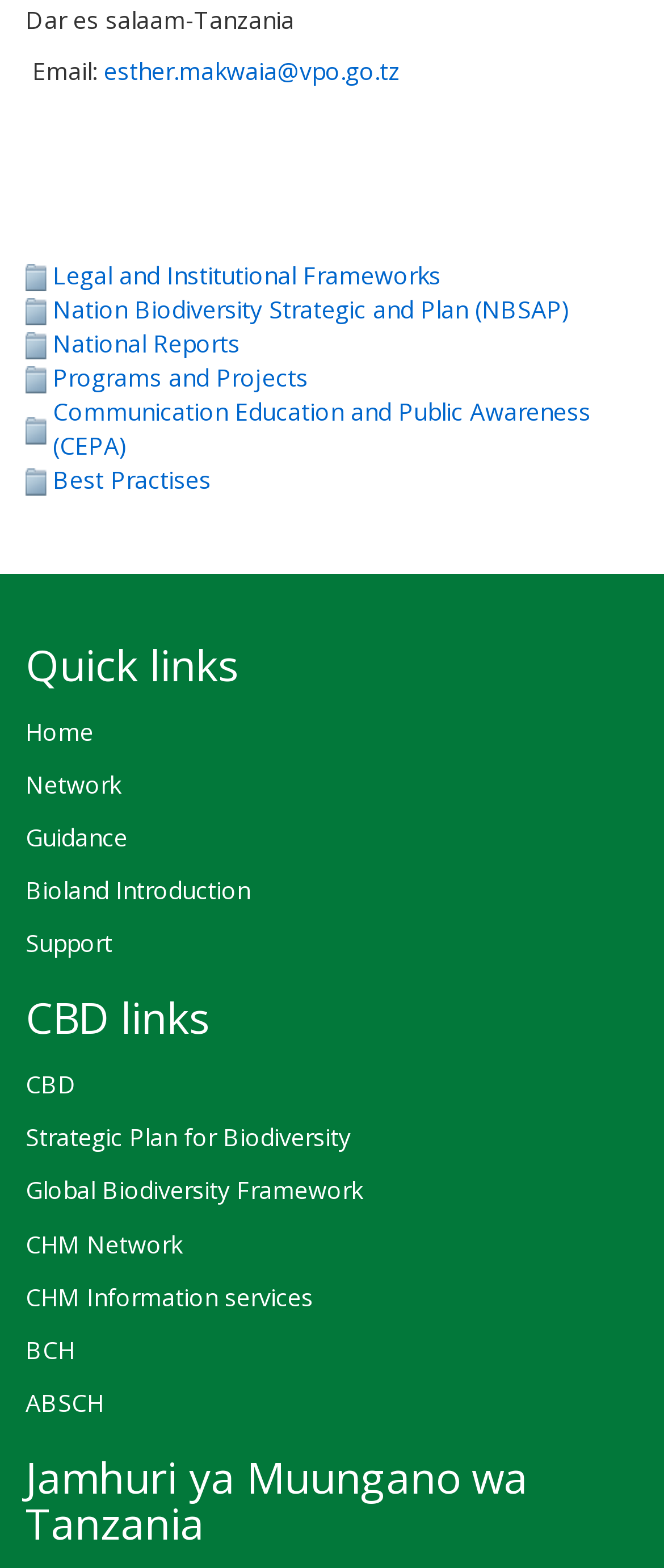Please identify the bounding box coordinates of the clickable area that will allow you to execute the instruction: "Go to Home".

None